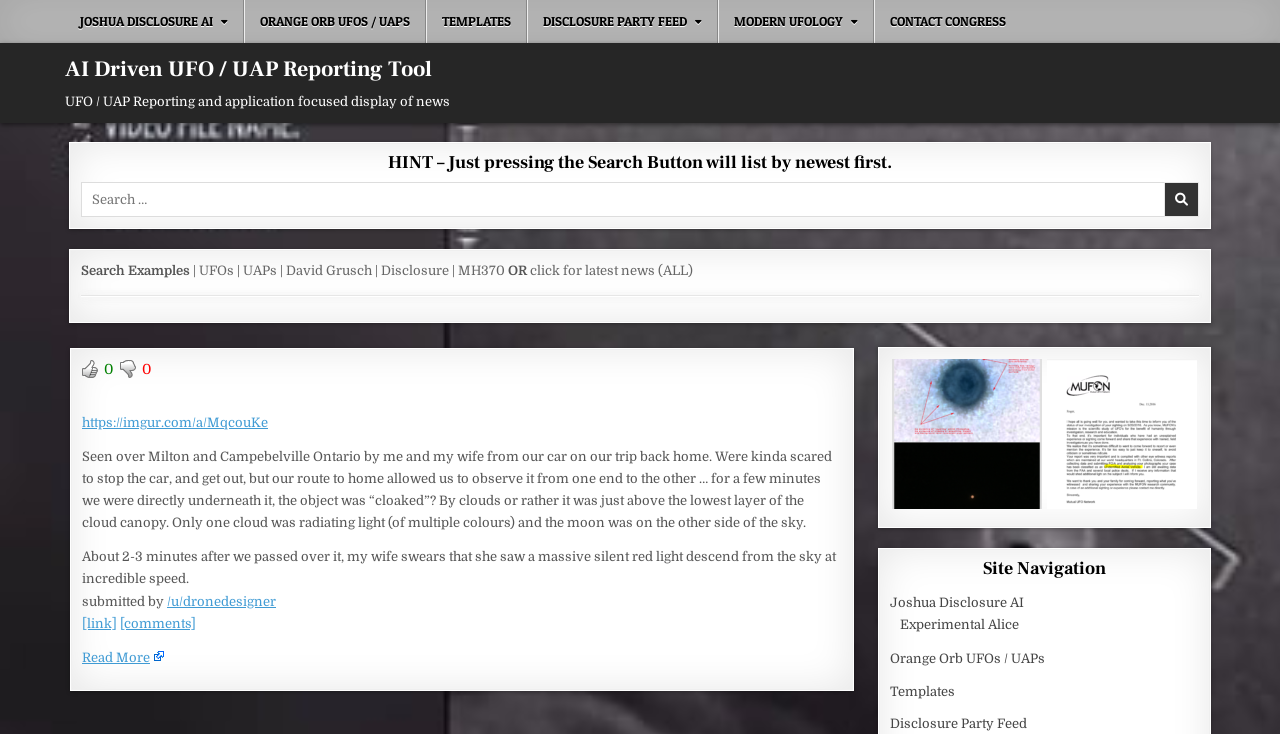Give a detailed overview of the webpage's appearance and contents.

This webpage is a UFO/UAP reporting tool that allows users to search and browse reported sightings. At the top of the page, there is a primary menu with links to various sections, including "JOSHUA DISCLOSURE AI", "ORANGE ORB UFOS / UAPS", "TEMPLATES", and "DISCLOSURE PARTY FEED". Below the menu, there is a search bar with a button and a hint that pressing the search button will list the newest reports first.

On the left side of the page, there is a section with search examples, including links to "UFOs", "UAPs", "David Grusch", and "Disclosure". There is also a link to view the latest news (ALL) and a separator line below.

The main content of the page is an article section, where users can browse reported UFO/UAP sightings. Each article includes an image, a description of the sighting, and information about the submitter. The description includes details about the sighting, such as the location, time, and any notable features. There are also links to view more information, submit comments, and read more about the sighting.

On the right side of the page, there are two figures with links, which appear to be related to site navigation. Below these figures, there is a heading "Site Navigation" with links to various sections of the website, including "Joshua Disclosure AI", "Experimental Alice", "Orange Orb UFOs / UAPs", "Templates", and "Disclosure Party Feed".

At the very bottom of the page, there is a post navigation section with links to navigate to the next or previous post.